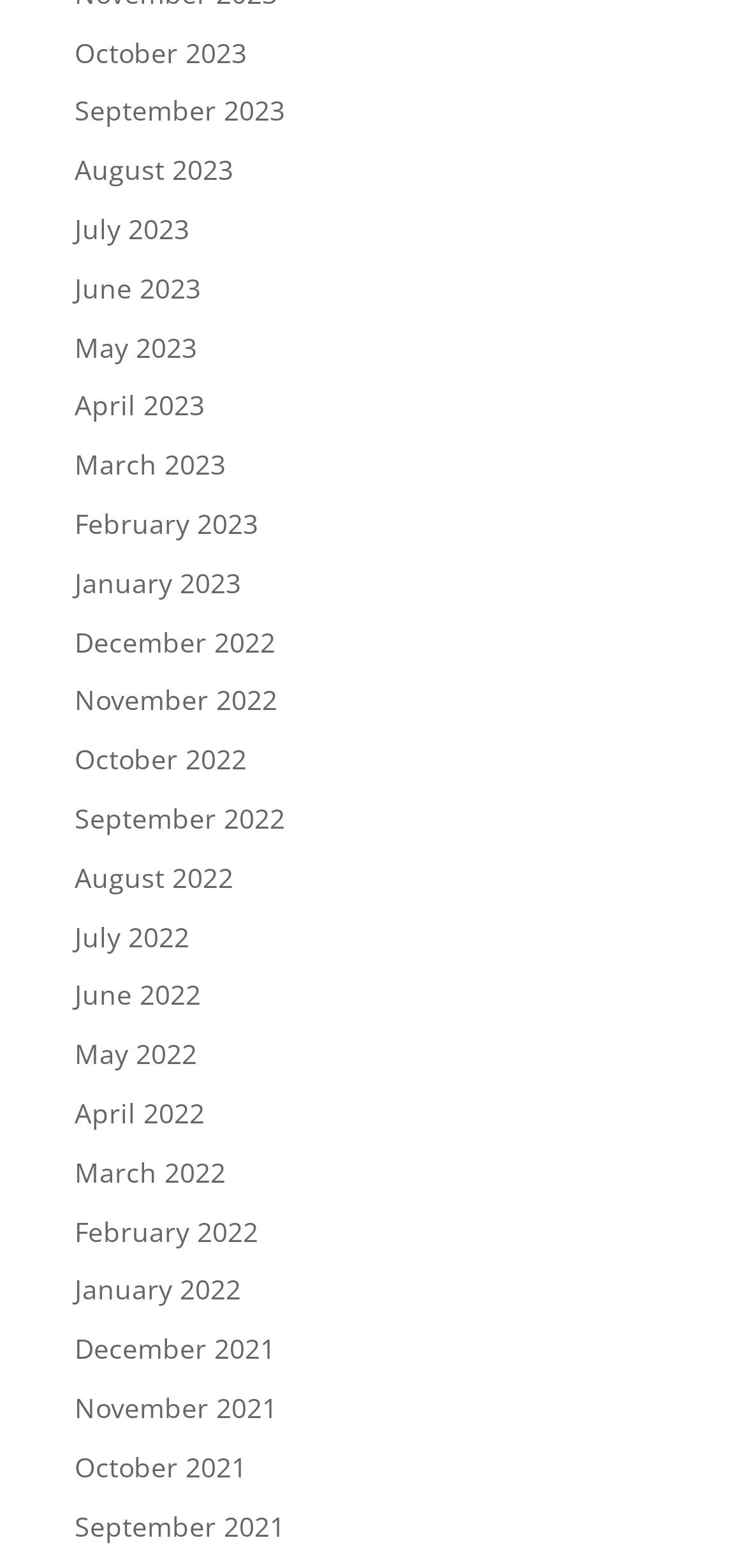Extract the bounding box coordinates of the UI element described: "September 2023". Provide the coordinates in the format [left, top, right, bottom] with values ranging from 0 to 1.

[0.1, 0.059, 0.382, 0.082]